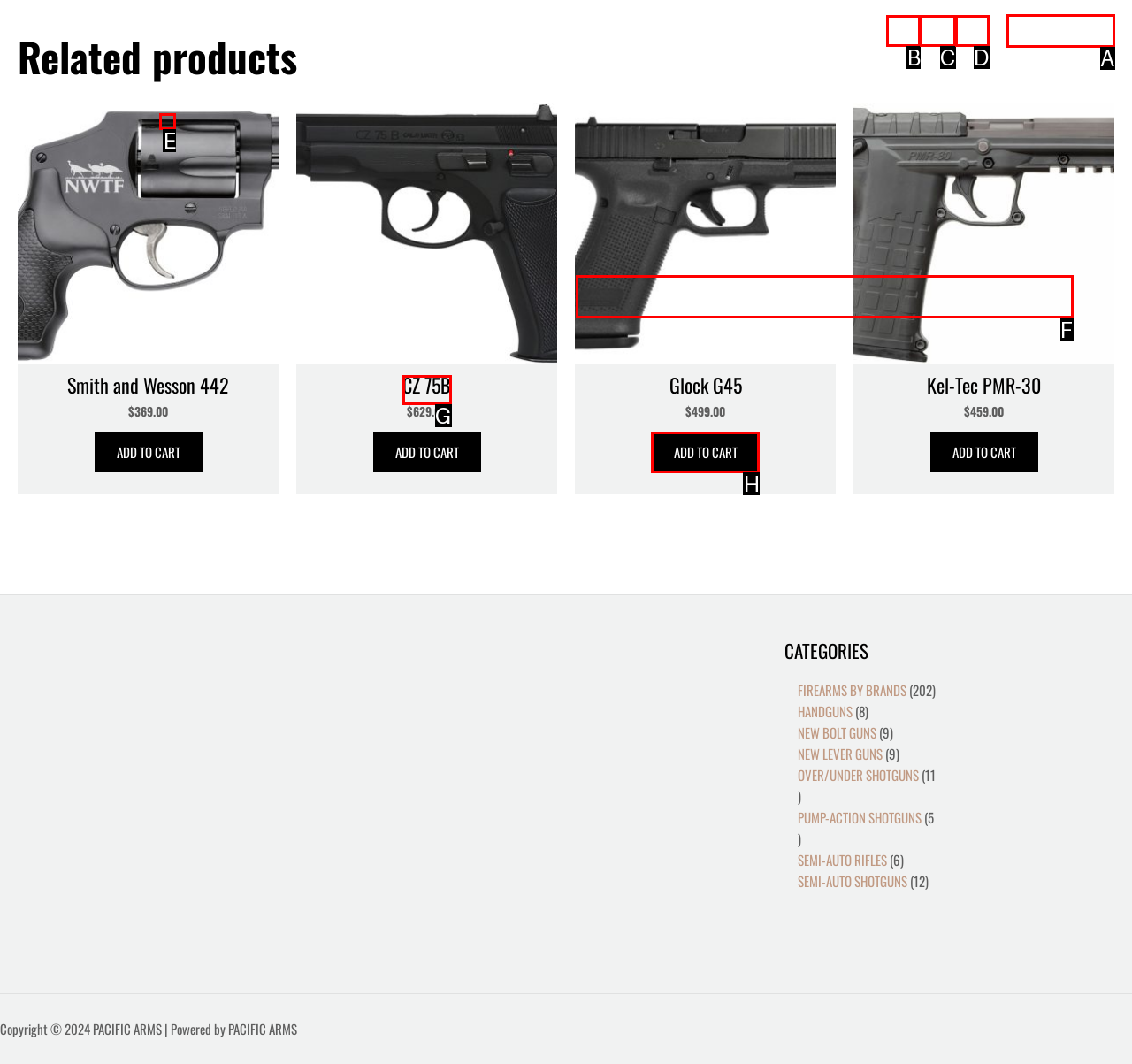Look at the highlighted elements in the screenshot and tell me which letter corresponds to the task: Add to cart: “Glock G45”.

H